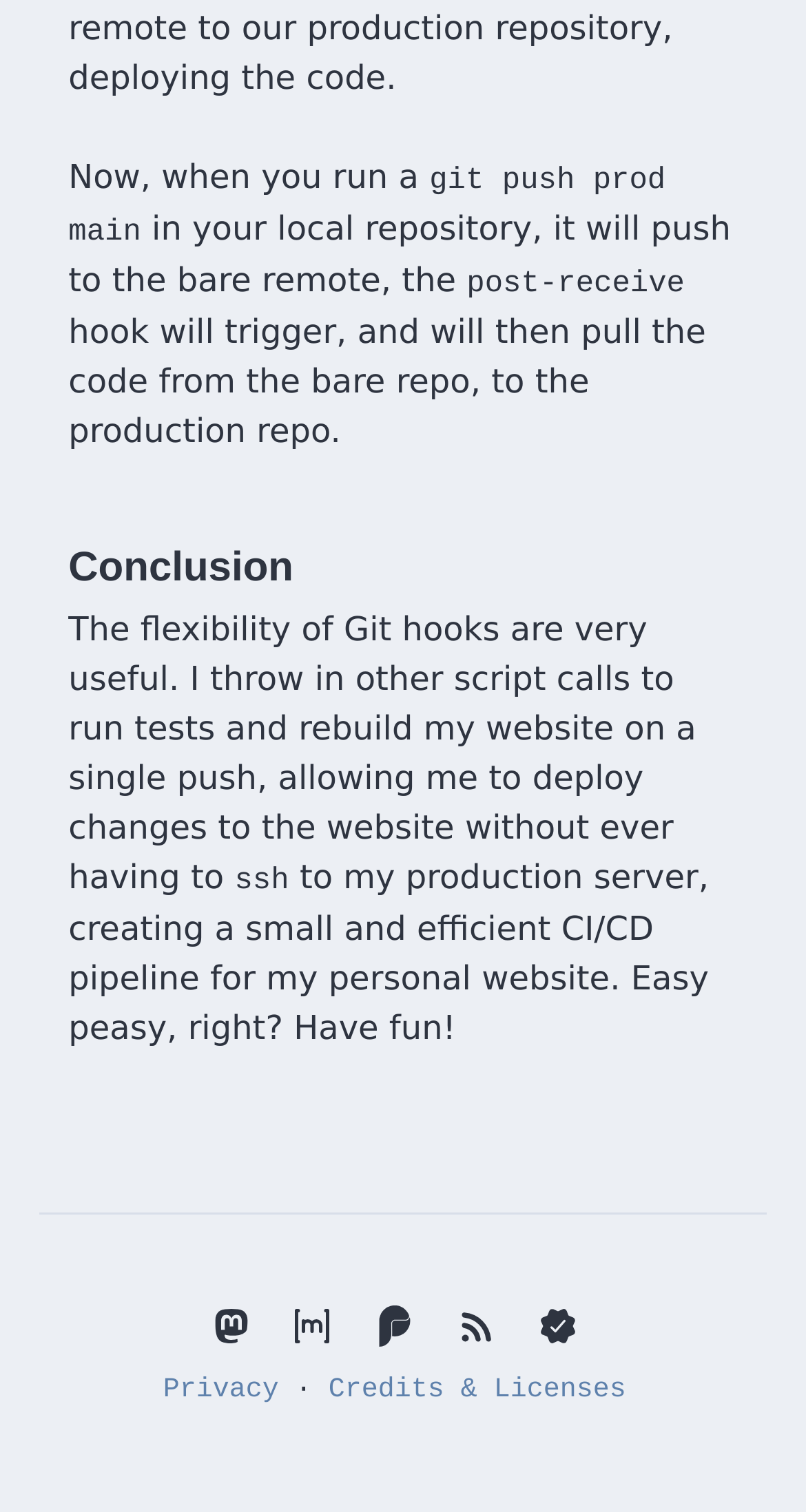Determine the bounding box for the described UI element: "Matrix".

[0.349, 0.852, 0.426, 0.9]